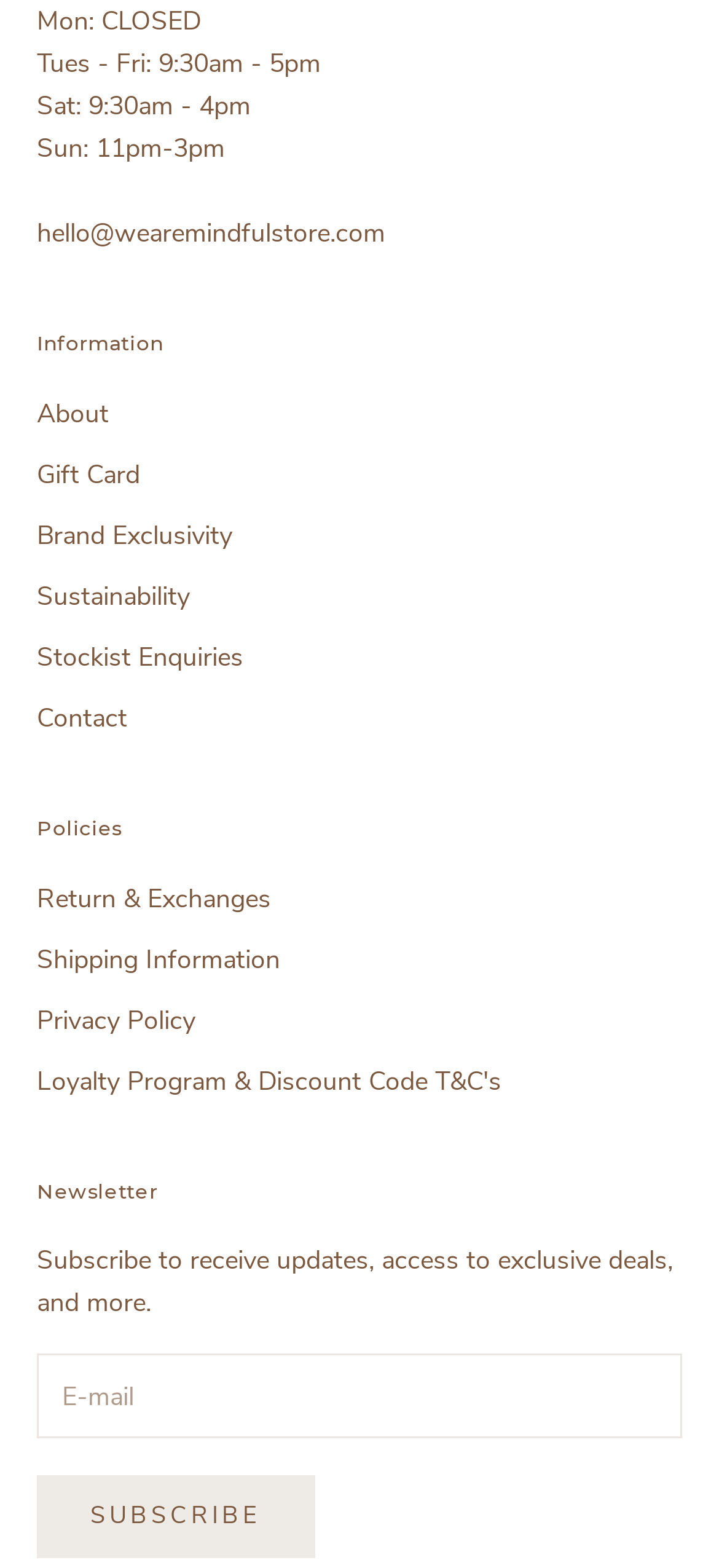Utilize the information from the image to answer the question in detail:
What is the purpose of the textbox at the bottom of the page?

I examined the webpage and found a textbox at the bottom with a label 'E-mail' and a button 'SUBSCRIBE'. Based on the context, it appears that the purpose of this textbox is to allow users to subscribe to a newsletter.